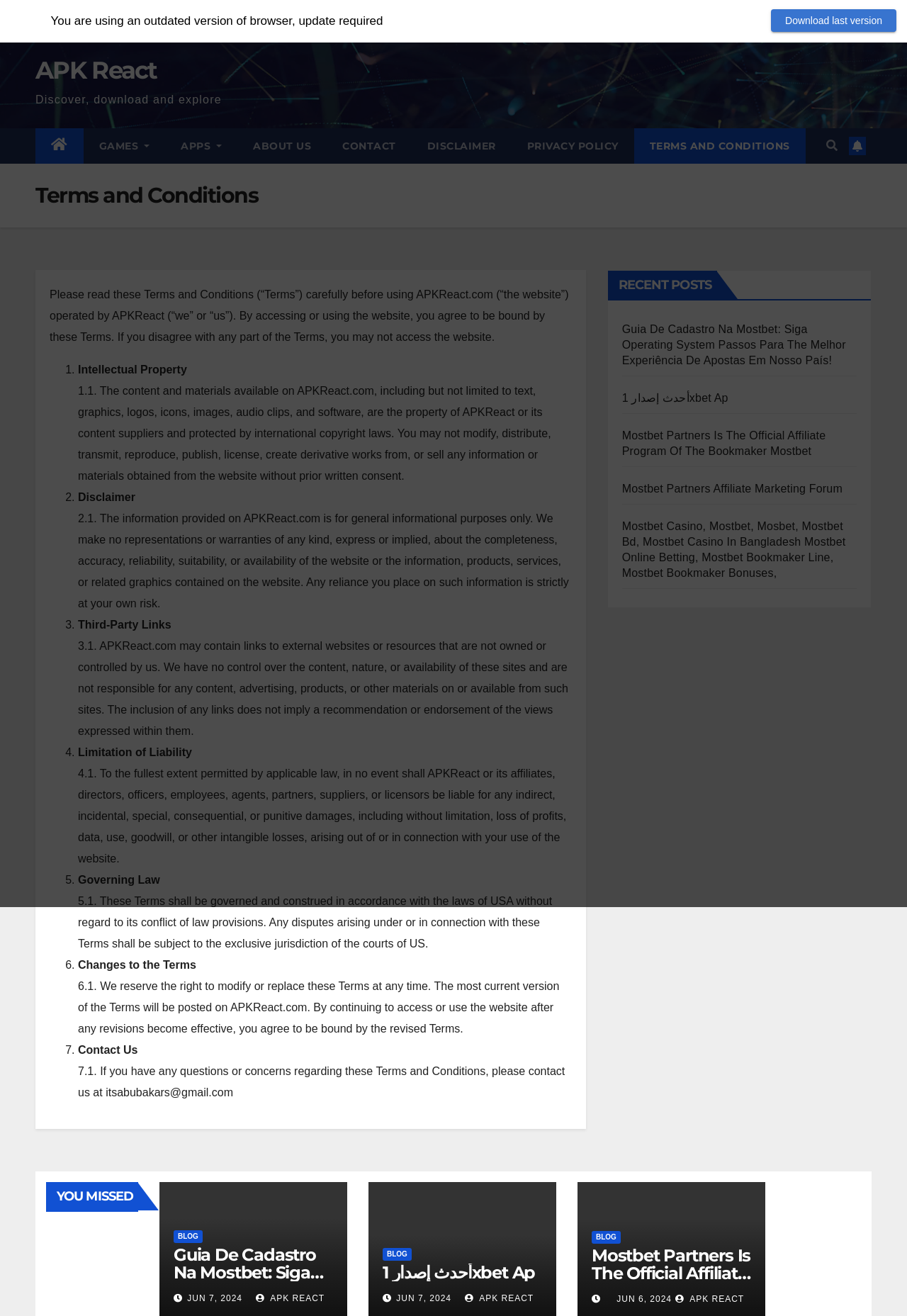What is the contact email for questions or concerns about the Terms and Conditions?
Please provide a comprehensive answer based on the visual information in the image.

The contact email is mentioned in the Terms and Conditions section, specifically in the 'Contact Us' subsection, which states 'If you have any questions or concerns regarding these Terms and Conditions, please contact us at itsabubakars@gmail.com'.